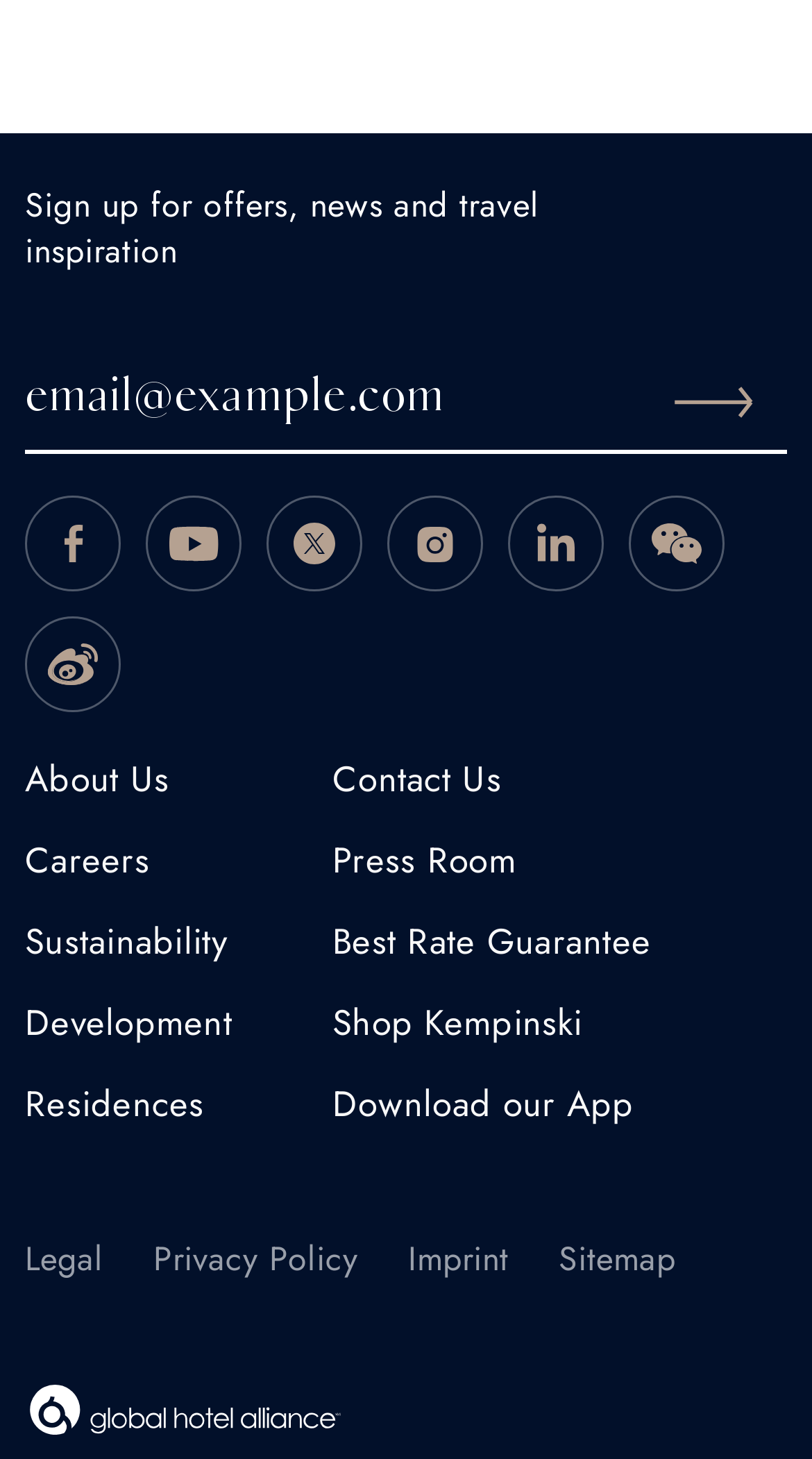How many links are there in the top navigation bar?
Answer the question with just one word or phrase using the image.

5